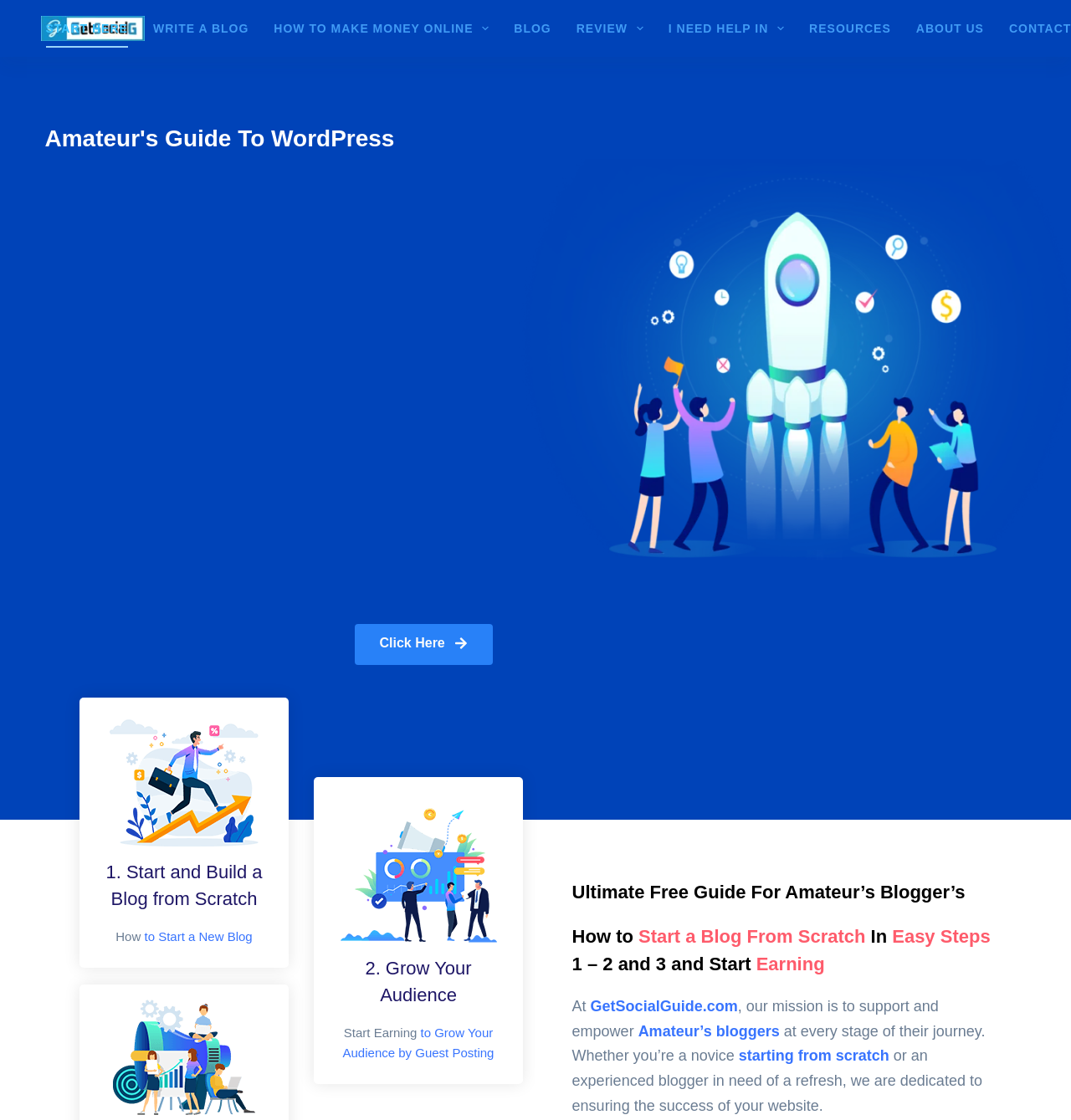Please find the bounding box coordinates in the format (top-left x, top-left y, bottom-right x, bottom-right y) for the given element description. Ensure the coordinates are floating point numbers between 0 and 1. Description: GetSocialGuide.com

[0.551, 0.891, 0.689, 0.906]